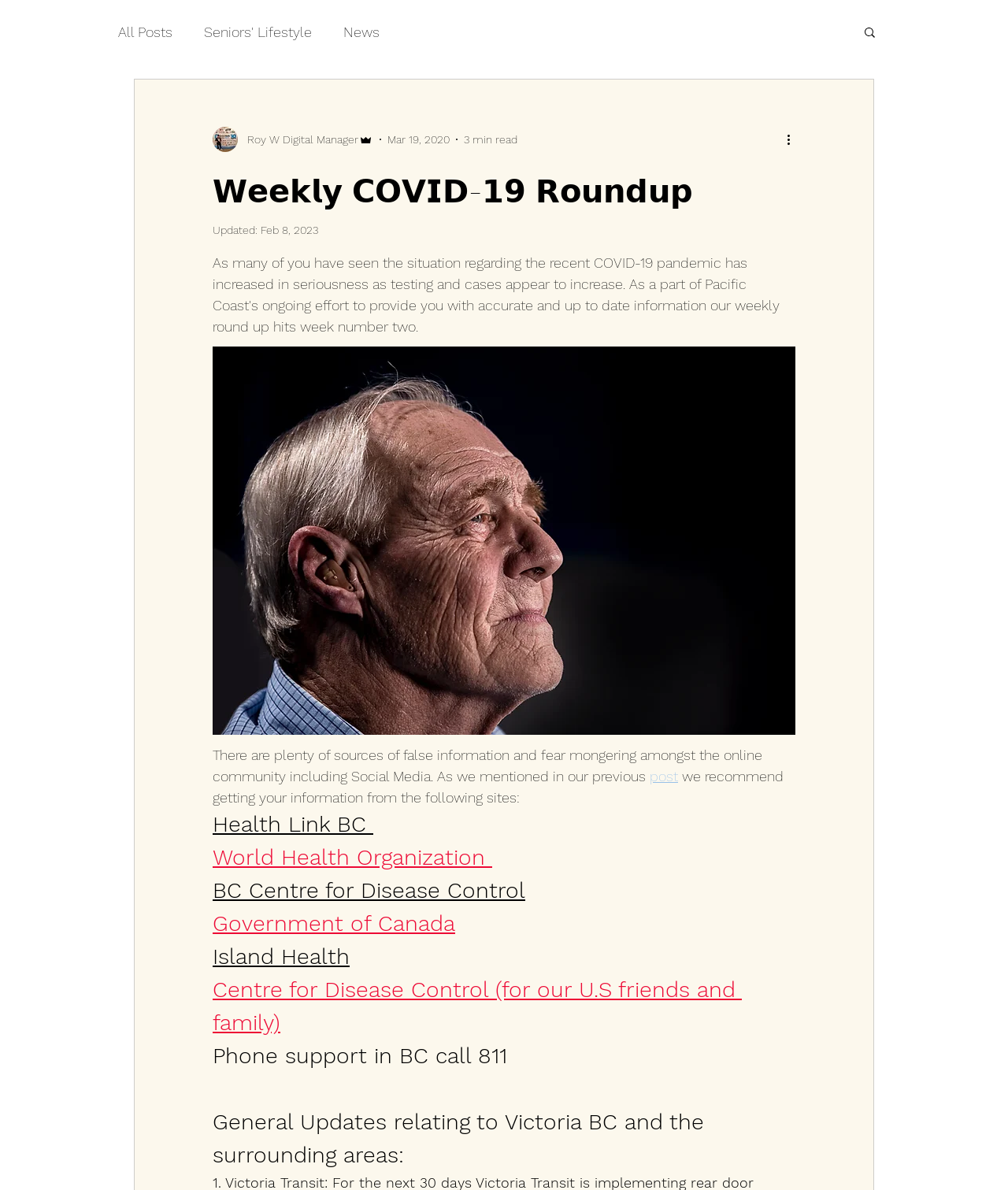Using the webpage screenshot, find the UI element described by name="s" placeholder="Search & hit enter...". Provide the bounding box coordinates in the format (top-left x, top-left y, bottom-right x, bottom-right y), ensuring all values are floating point numbers between 0 and 1.

None